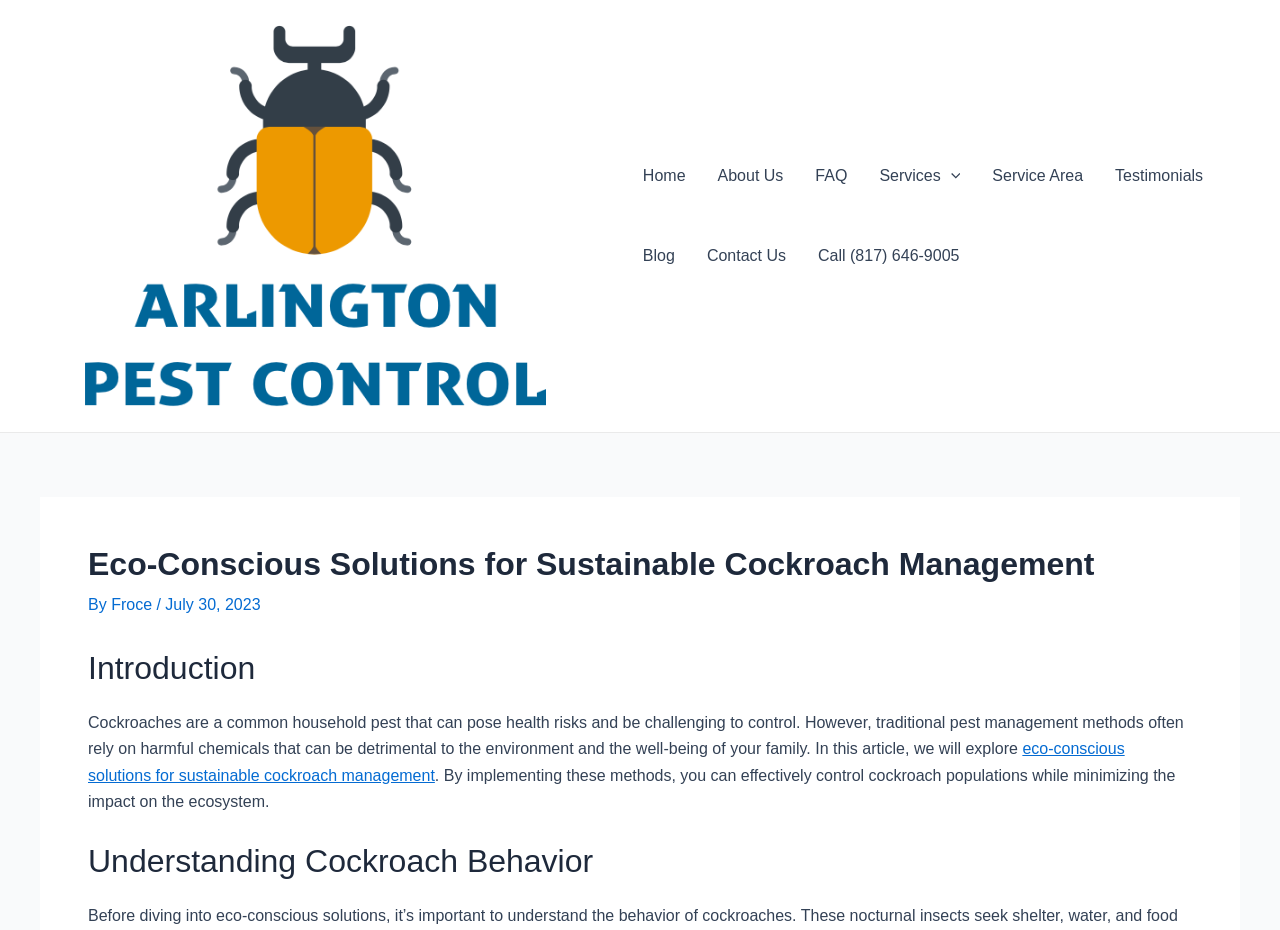Find the bounding box coordinates of the element to click in order to complete this instruction: "Navigate to the Services page". The bounding box coordinates must be four float numbers between 0 and 1, denoted as [left, top, right, bottom].

[0.687, 0.179, 0.735, 0.198]